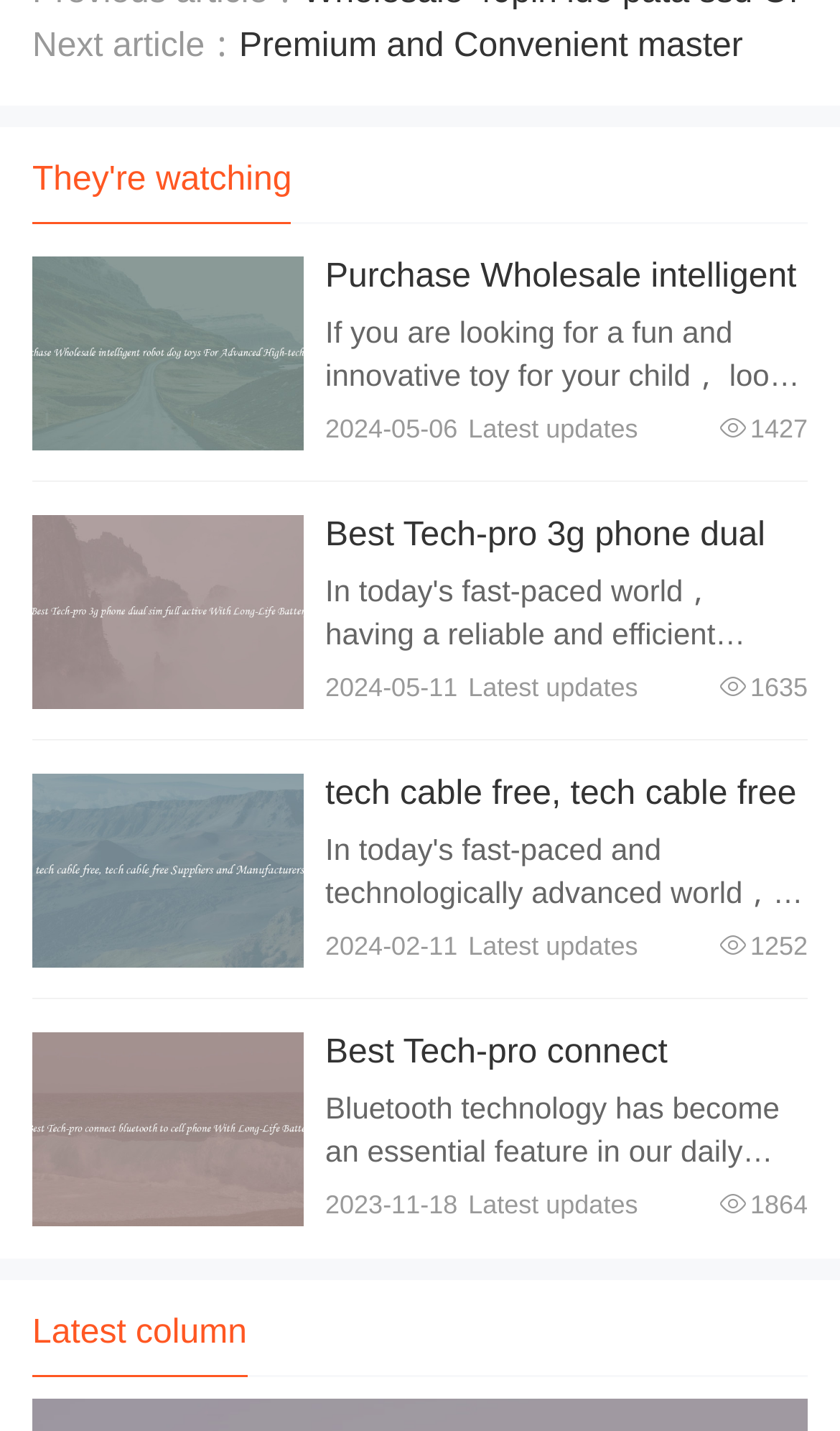Use the details in the image to answer the question thoroughly: 
How many products are listed on this page?

I counted the number of 'View details' links on the page, which are 5, indicating 5 products are listed.